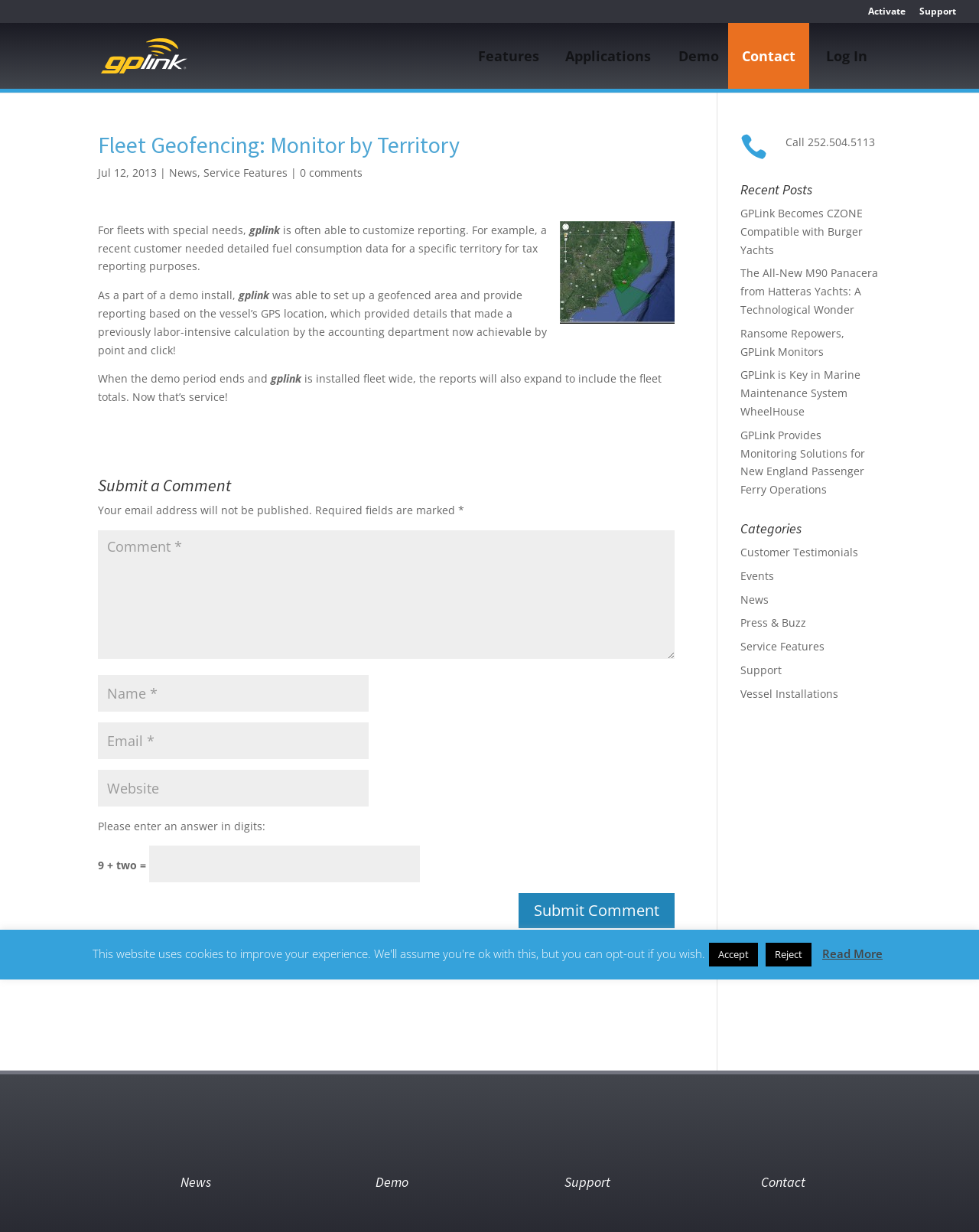What is the function of the 'Submit Comment' button?
Answer the question with just one word or phrase using the image.

To submit a comment